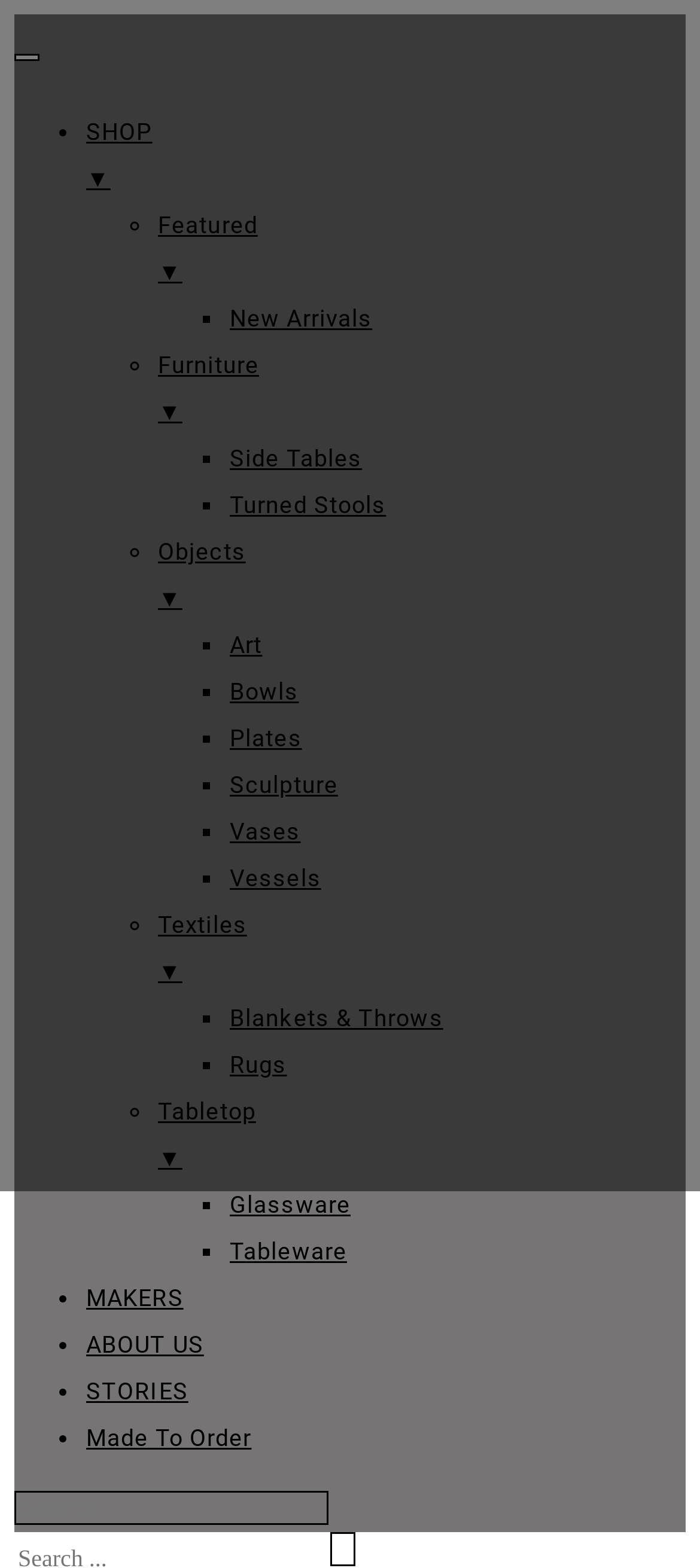Based on what you see in the screenshot, provide a thorough answer to this question: What is the last menu item under 'SHOP'?

I traversed the menu items under 'SHOP' and found that the last item is 'Tabletop', which has subcategories like 'Glassware' and 'Tableware'.